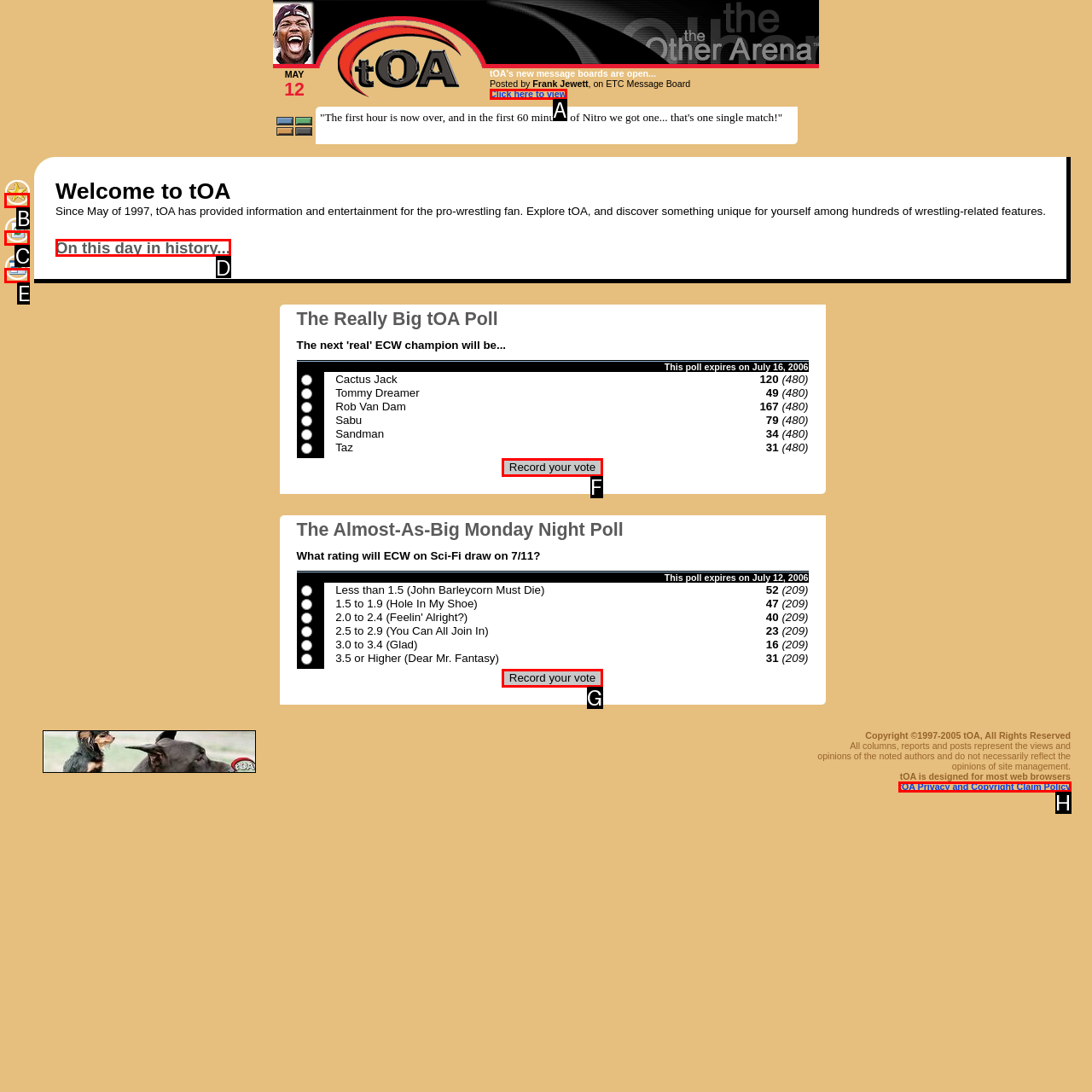Find the correct option to complete this instruction: Check the 'On this day in history...' section. Reply with the corresponding letter.

D